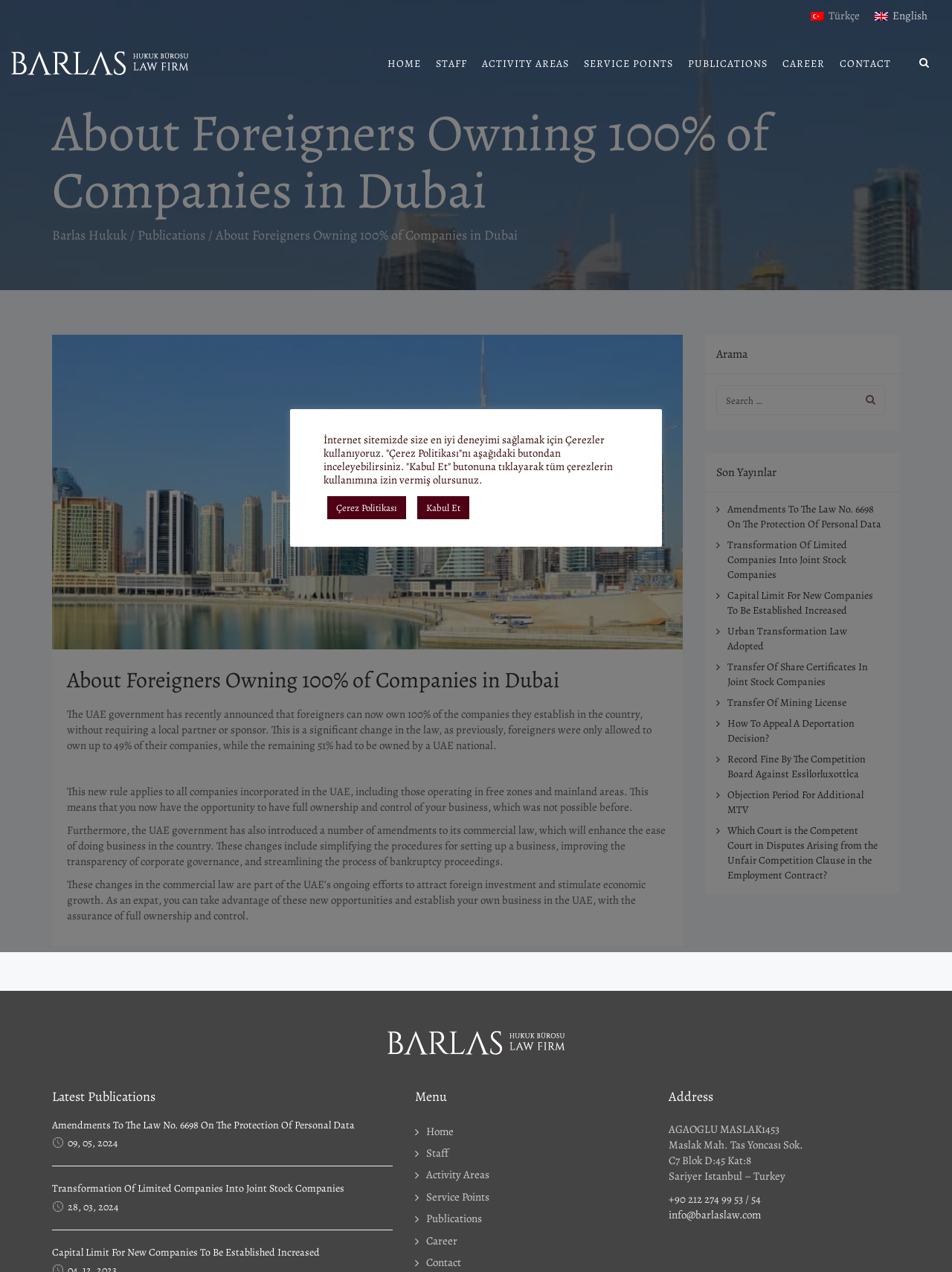What is the name of the law firm?
Give a single word or phrase answer based on the content of the image.

Barlas Hukuk Bürosu